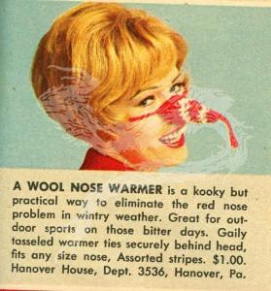How much does the Wool Nose Warmer cost?
Please use the visual content to give a single word or phrase answer.

One dollar